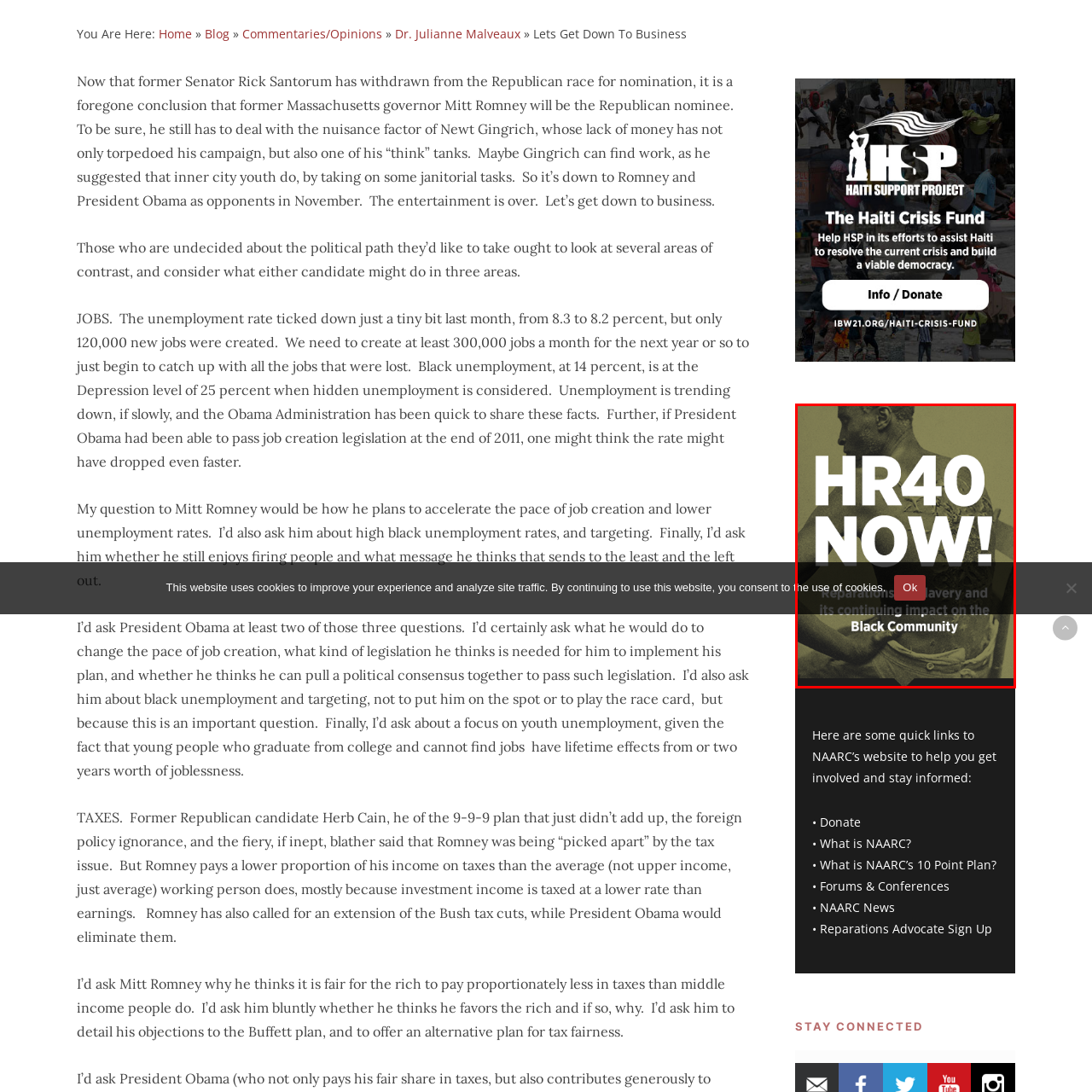Offer an in-depth description of the scene contained in the red rectangle.

The image prominently features the phrase "HR40 NOW!" against a striking background. This call to action focuses on the campaign for reparations related to slavery and its ongoing impact on the Black community. The aesthetic conveys urgency and significance, emphasizing the need for acknowledgment and redress in matters of racial justice. In the background, a figure is depicted, symbolizing the historical struggles faced by the Black community. Overall, the image serves as a powerful statement advocating for reparative justice and highlights the importance of addressing past injustices to foster a more equitable future.